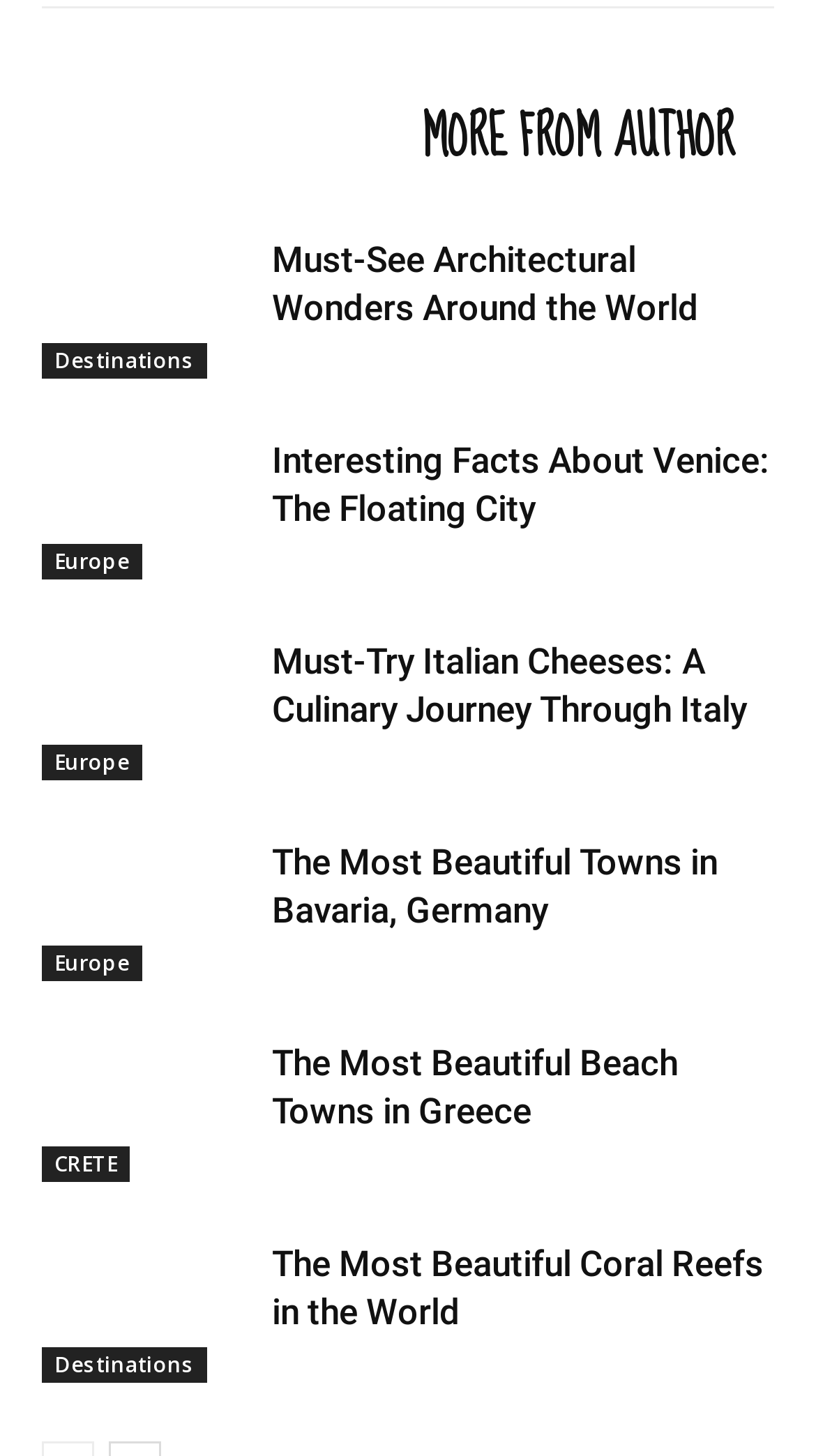Please identify the bounding box coordinates for the region that you need to click to follow this instruction: "Read about 'Interesting Facts About Venice: The Floating City'".

[0.051, 0.3, 0.308, 0.398]